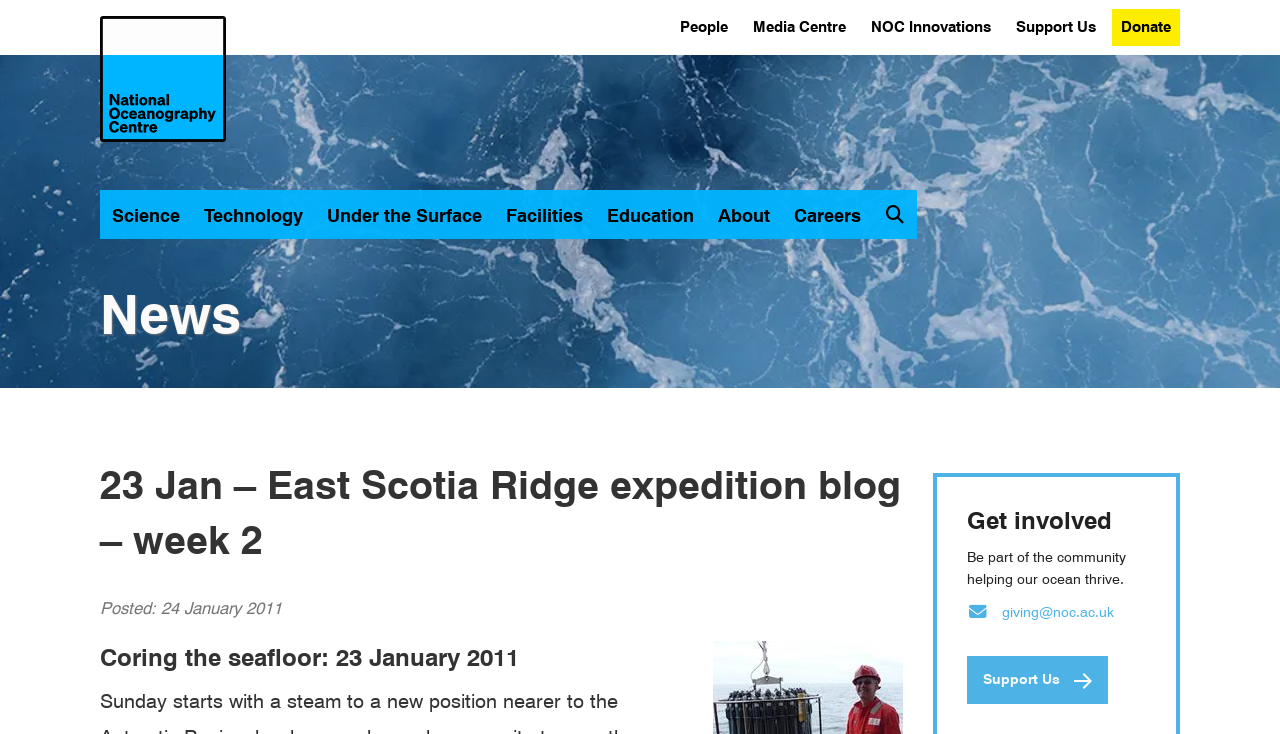Please identify the bounding box coordinates of the clickable element to fulfill the following instruction: "Read the 'News' section". The coordinates should be four float numbers between 0 and 1, i.e., [left, top, right, bottom].

[0.078, 0.386, 0.922, 0.474]